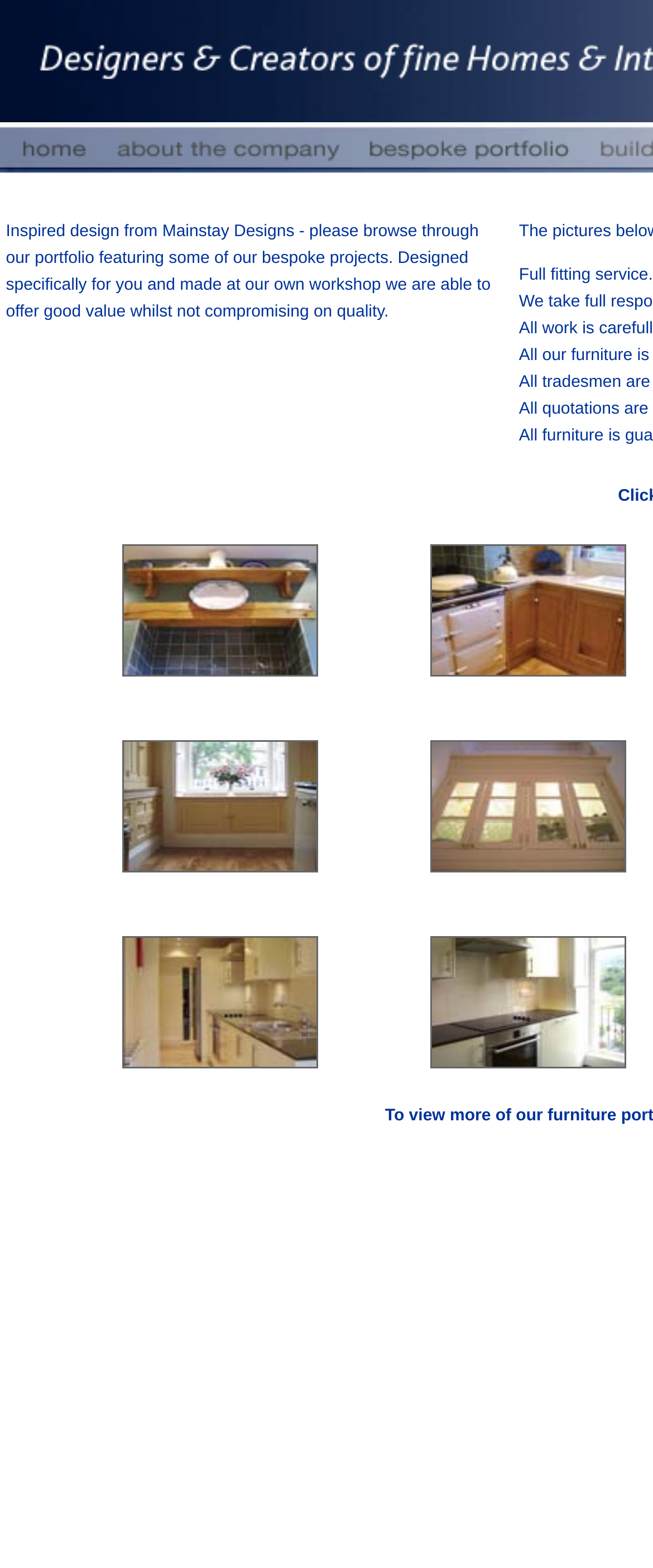How many images are there in the portfolio section?
Answer briefly with a single word or phrase based on the image.

6